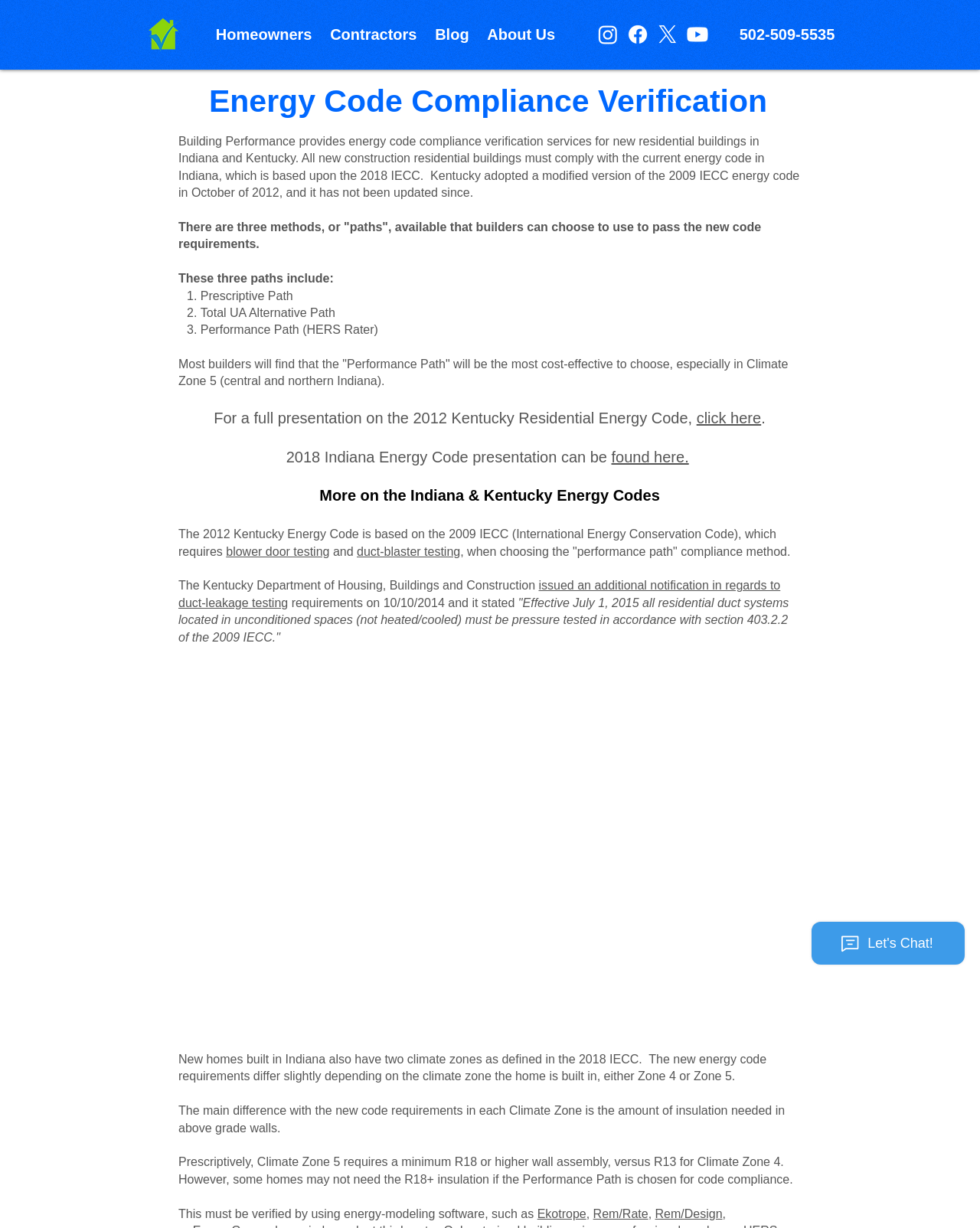Elaborate on the webpage's design and content in a detailed caption.

The webpage is about Building Performance, a company that provides energy code compliance verification services for new residential buildings in Indiana and Kentucky. At the top left corner, there is an icon for Building Performance Group. Next to it, there is a navigation menu with options for Homeowners, Contractors, Blog, and About Us. 

On the top right corner, there is a social bar with links to Instagram, Facebook, X, and Youtube, each represented by an image. Below the social bar, there is a heading with a phone number, 502-509-5535, which is also a clickable link.

The main content of the webpage is divided into several sections. The first section explains the energy code compliance verification services provided by Building Performance. It mentions that all new construction residential buildings in Indiana and Kentucky must comply with the current energy code, and that there are three methods or "paths" available for builders to choose from to pass the new code requirements.

The three paths are listed below, with brief descriptions: Prescriptive Path, Total UA Alternative Path, and Performance Path (HERS Rater). The webpage suggests that the Performance Path will be the most cost-effective option for builders, especially in Climate Zone 5 (central and northern Indiana).

The next section provides more information on the Indiana and Kentucky Energy Codes. It explains that the 2012 Kentucky Energy Code is based on the 2009 IECC, which requires blower door testing and duct-blaster testing when choosing the "performance path" compliance method. The webpage also mentions that the Kentucky Department of Housing, Buildings and Construction issued an additional notification in regards to duct-leakage testing requirements.

The webpage then explains that new homes built in Indiana have two climate zones as defined in the 2018 IECC, and that the energy code requirements differ slightly depending on the climate zone. The main difference is the amount of insulation needed in above-grade walls, with Climate Zone 5 requiring a minimum R18 or higher wall assembly, versus R13 for Climate Zone 4.

Finally, the webpage mentions that some homes may not need the R18+ insulation if the Performance Path is chosen for code compliance, and that this must be verified by using energy-modeling software such as Ekotrope, Rem/Rate, or Rem/Design.